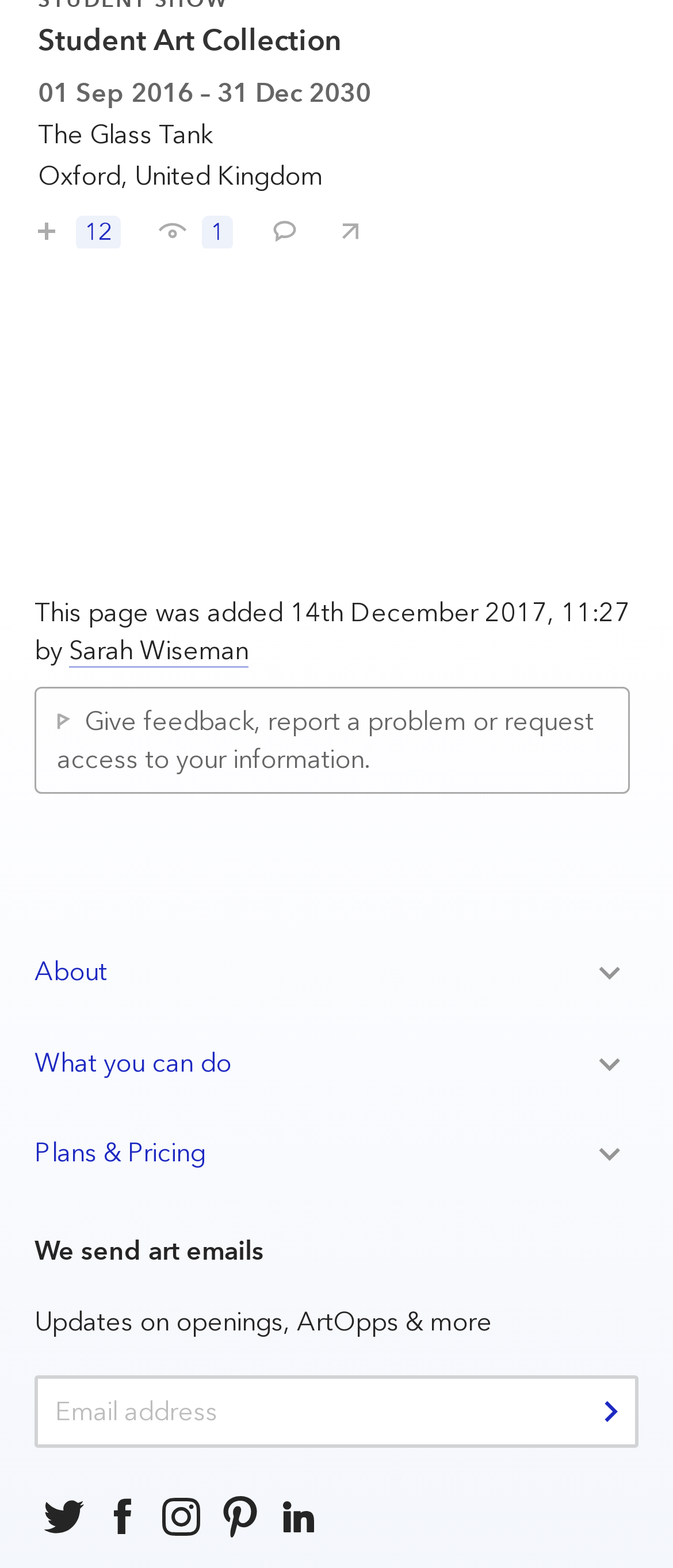Determine the bounding box coordinates of the region I should click to achieve the following instruction: "Save Student Art Collection". Ensure the bounding box coordinates are four float numbers between 0 and 1, i.e., [left, top, right, bottom].

[0.018, 0.125, 0.205, 0.158]